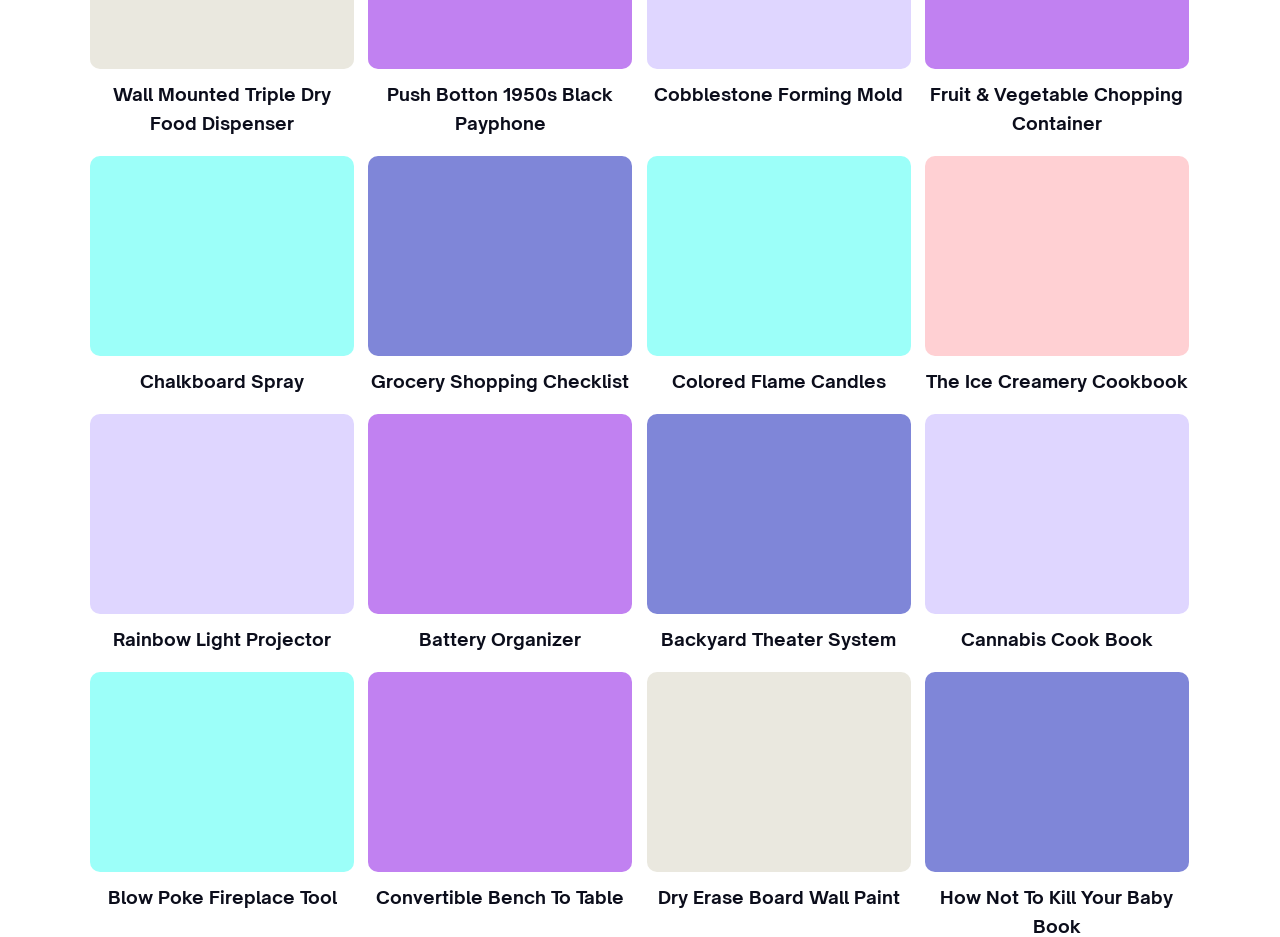Give a one-word or short phrase answer to this question: 
How many 'show me this!' links are on the webpage?

10